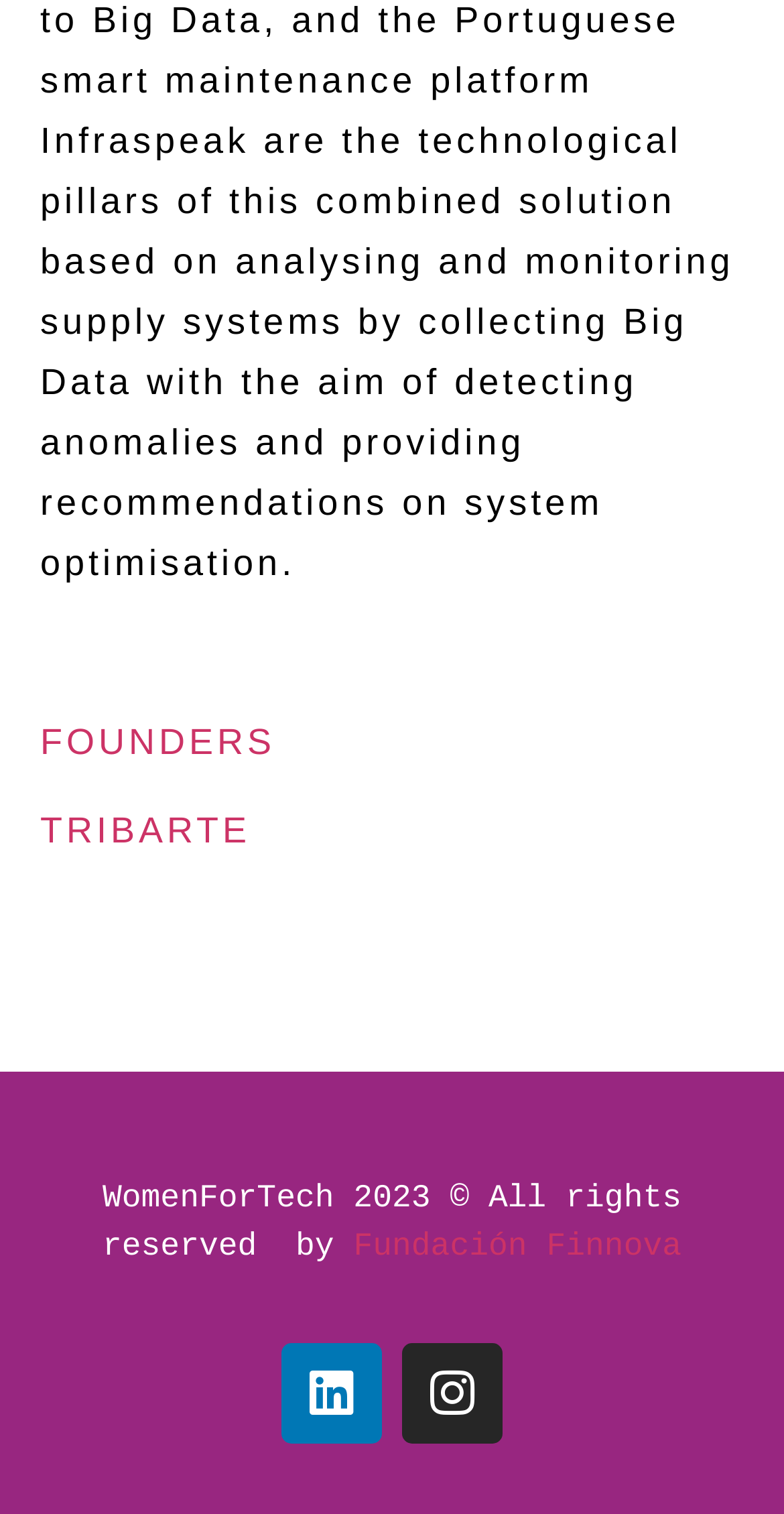What is the purpose of the 'FOUNDERS' link?
Answer the question with just one word or phrase using the image.

To access founders' information